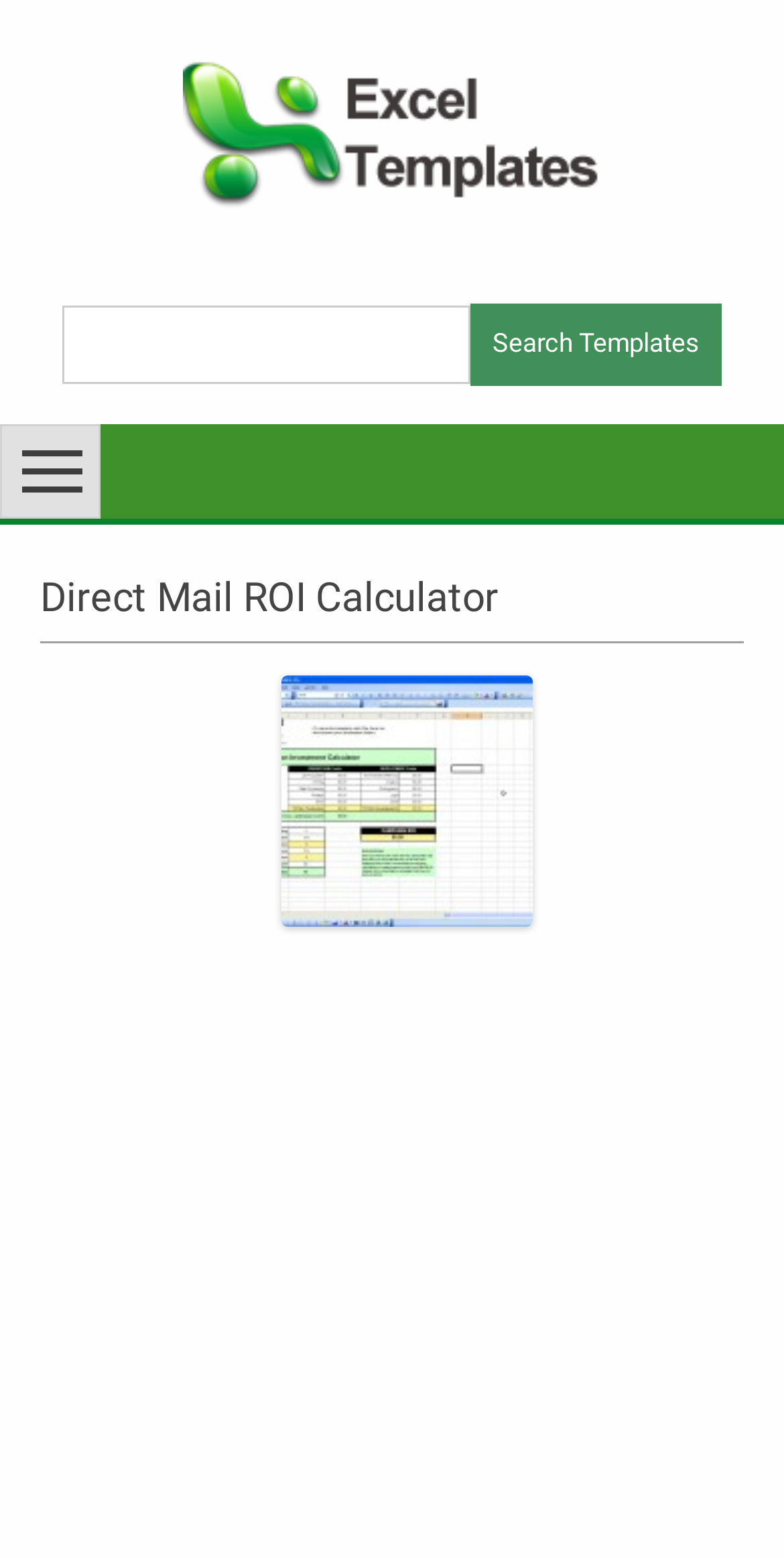What is the principal heading displayed on the webpage?

Direct Mail ROI Calculator